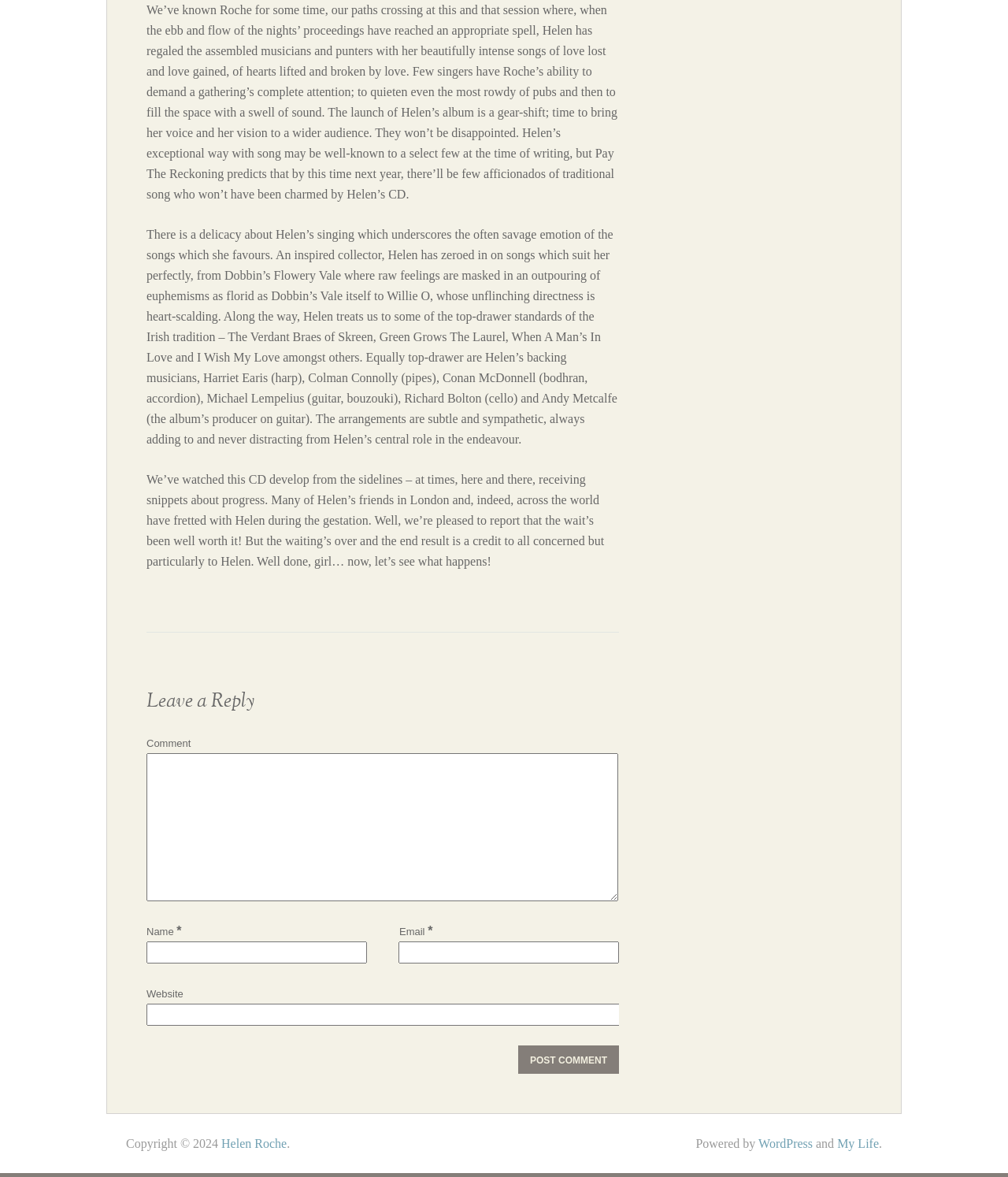Please determine the bounding box coordinates of the element to click in order to execute the following instruction: "Visit Helen Roche's website". The coordinates should be four float numbers between 0 and 1, specified as [left, top, right, bottom].

[0.22, 0.966, 0.284, 0.977]